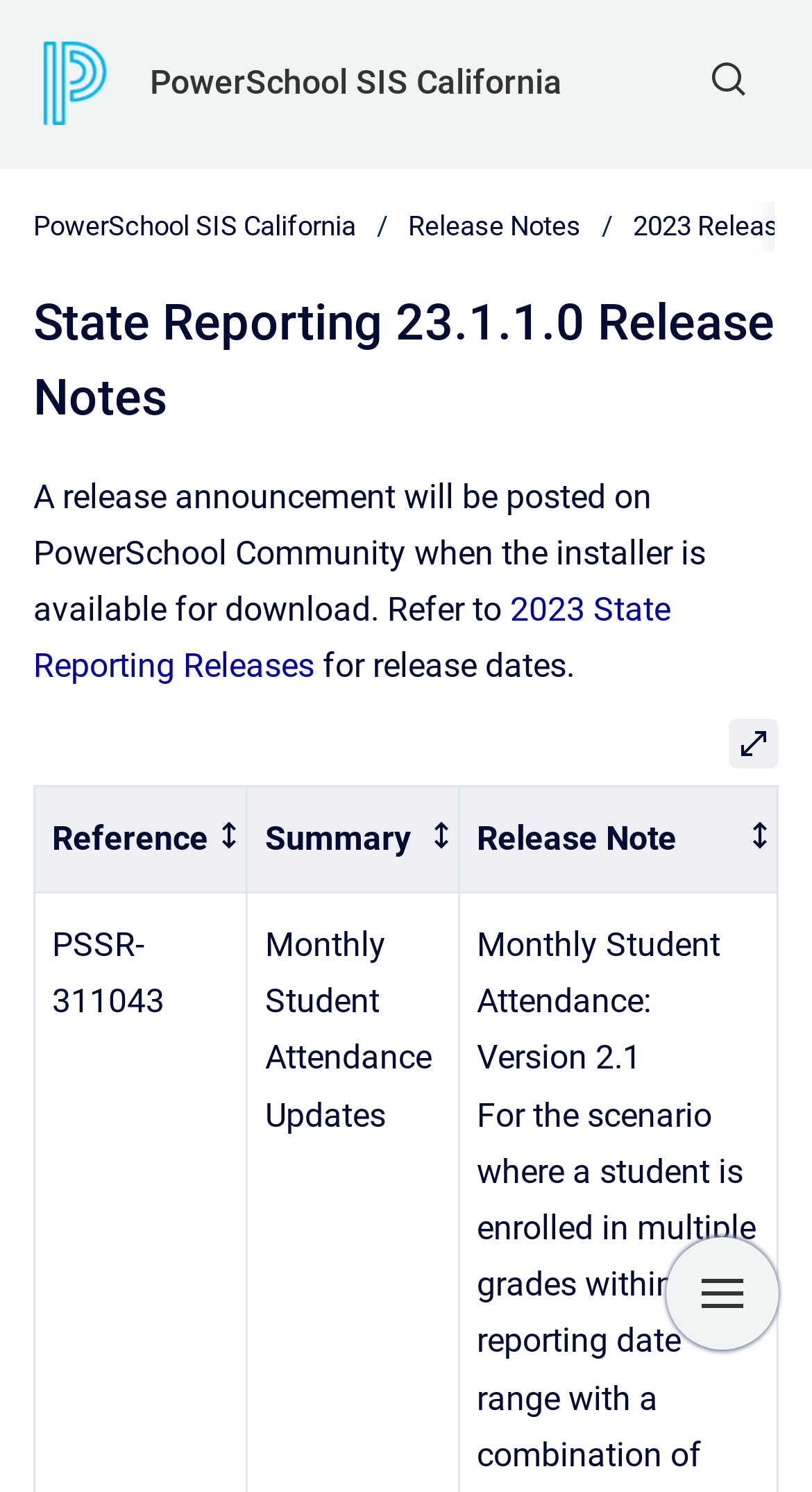What is the text of the static text element below the header?
Answer the question based on the image using a single word or a brief phrase.

A release announcement will be posted on PowerSchool Community when the installer is available for download. Refer to